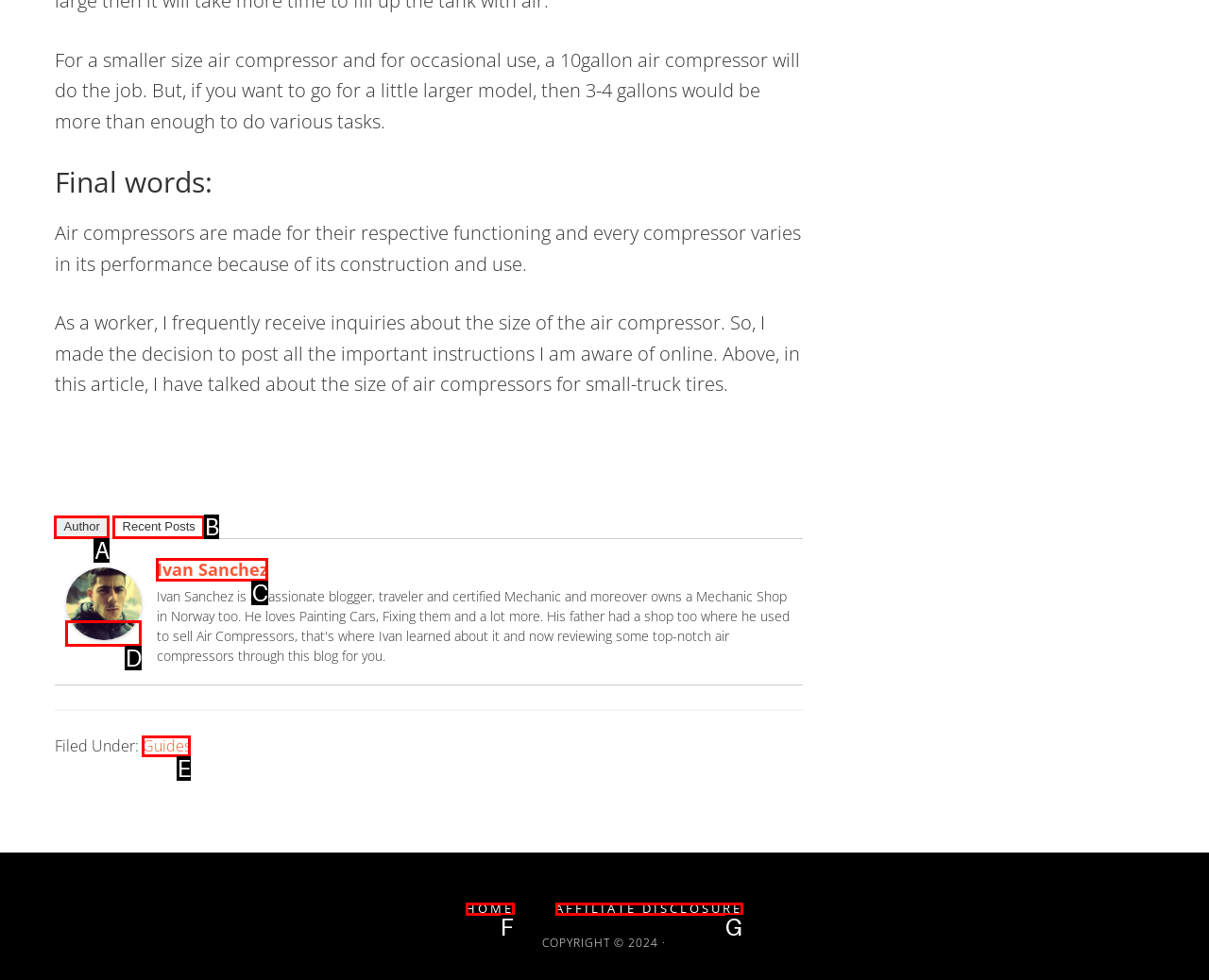Select the letter from the given choices that aligns best with the description: Guides. Reply with the specific letter only.

E